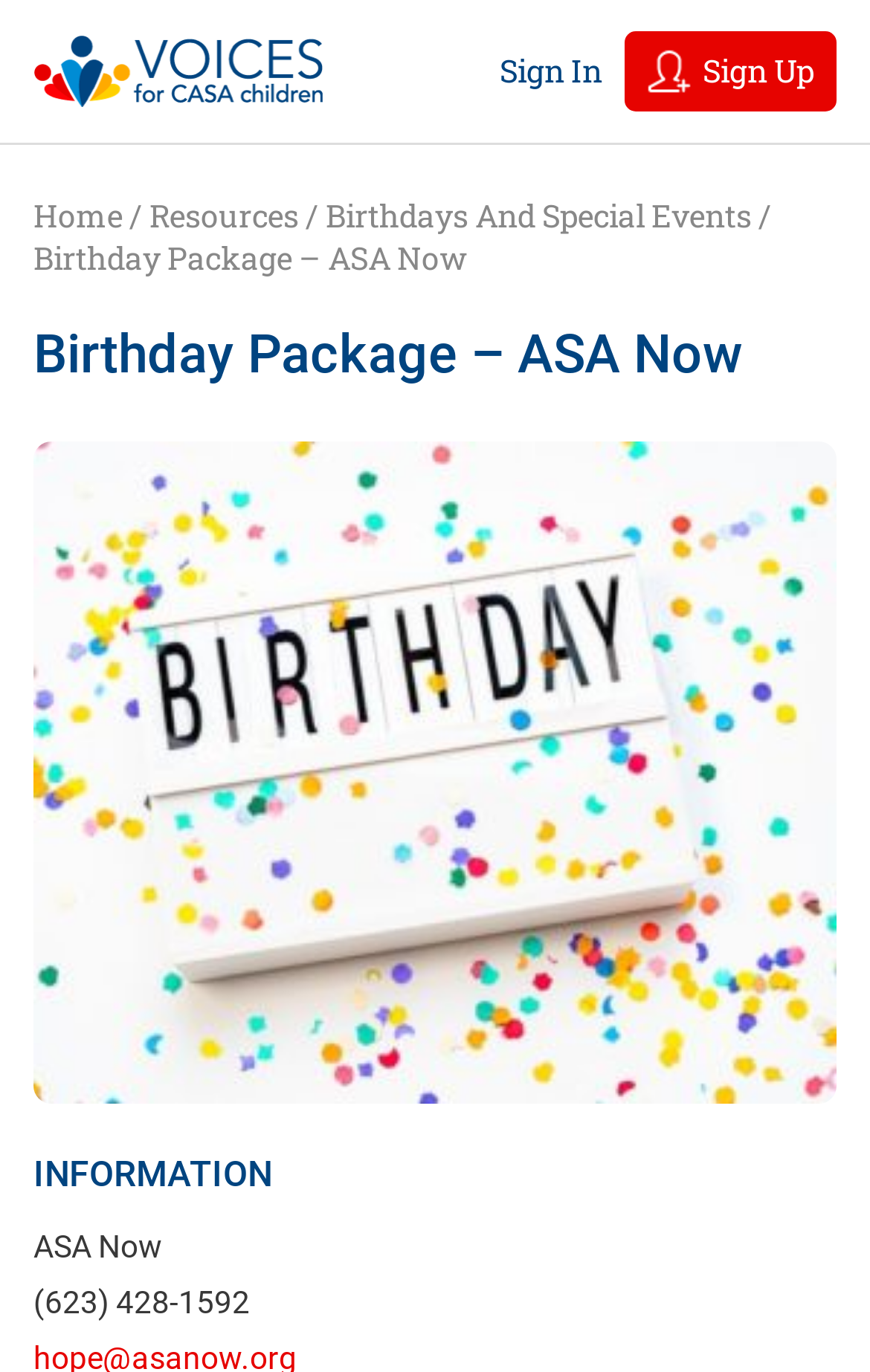What is the section title below the main heading?
Analyze the image and provide a thorough answer to the question.

I found the section title by looking at the heading element with the text 'INFORMATION' located below the main heading, with a bounding box coordinate of [0.038, 0.837, 0.962, 0.876].